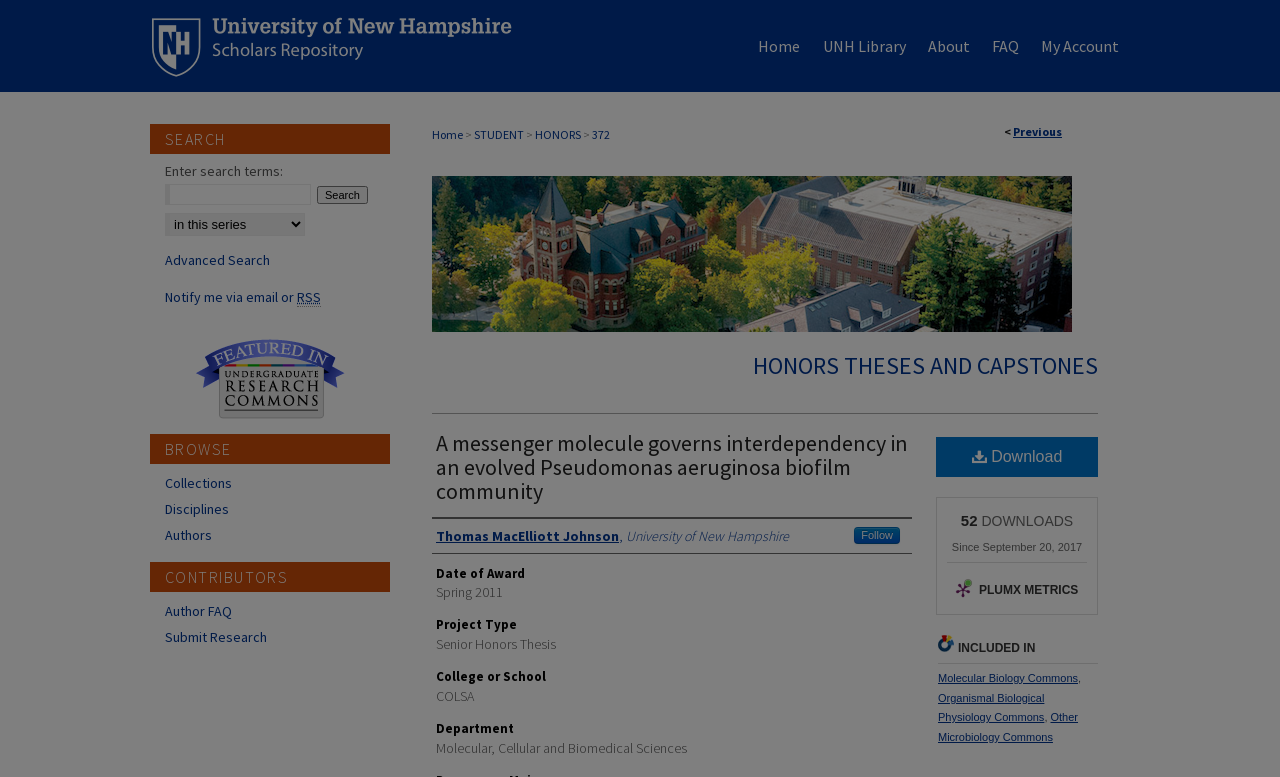Locate the bounding box coordinates of the item that should be clicked to fulfill the instruction: "View the 'HONORS THESES AND CAPSTONES' page".

[0.588, 0.45, 0.858, 0.49]